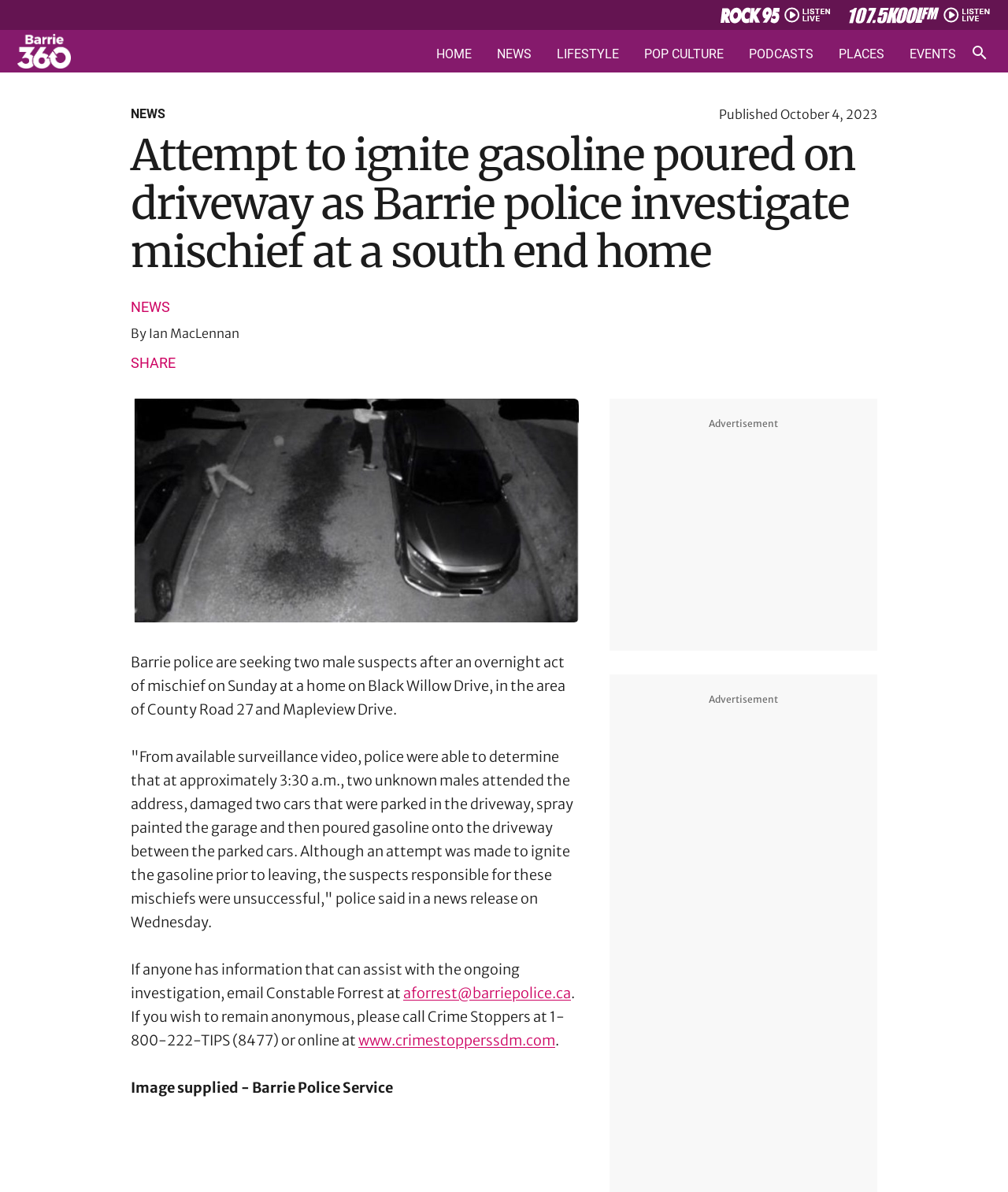Identify the bounding box coordinates for the element that needs to be clicked to fulfill this instruction: "Email Constable Forrest". Provide the coordinates in the format of four float numbers between 0 and 1: [left, top, right, bottom].

[0.4, 0.826, 0.566, 0.841]